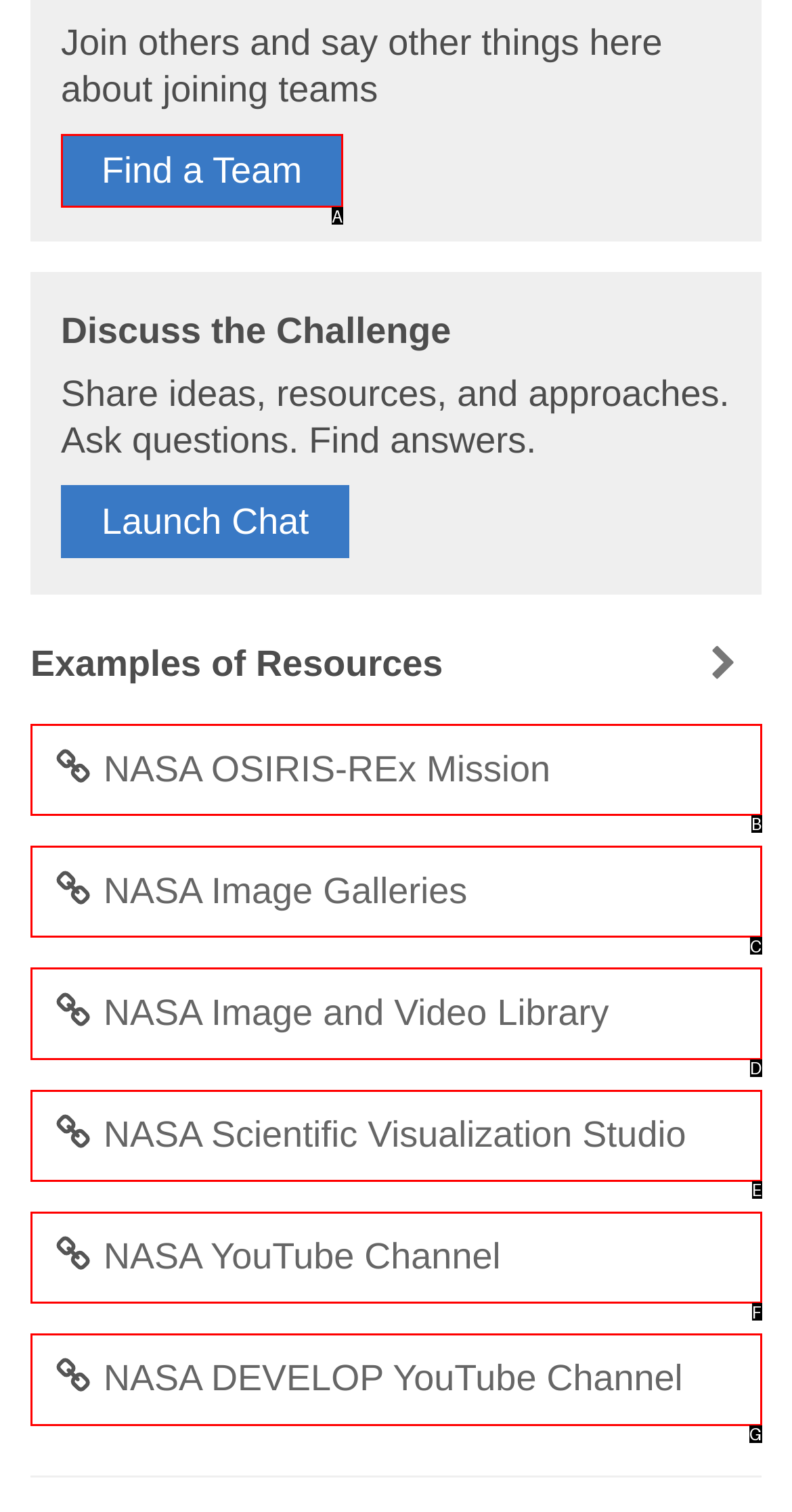Select the letter that aligns with the description: Find a Team. Answer with the letter of the selected option directly.

A